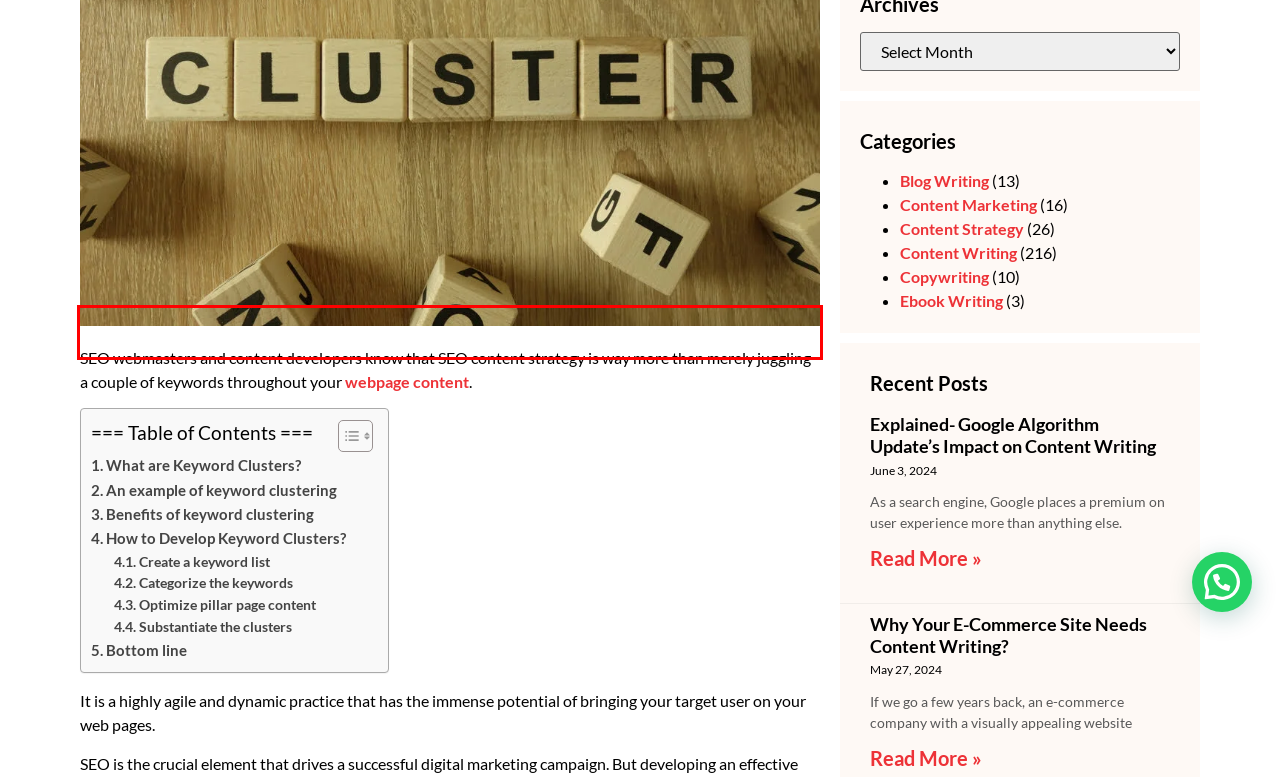Examine the webpage screenshot and use OCR to recognize and output the text within the red bounding box.

SEO webmasters and content developers know that SEO content strategy is way more than merely juggling a couple of keywords throughout your webpage content.